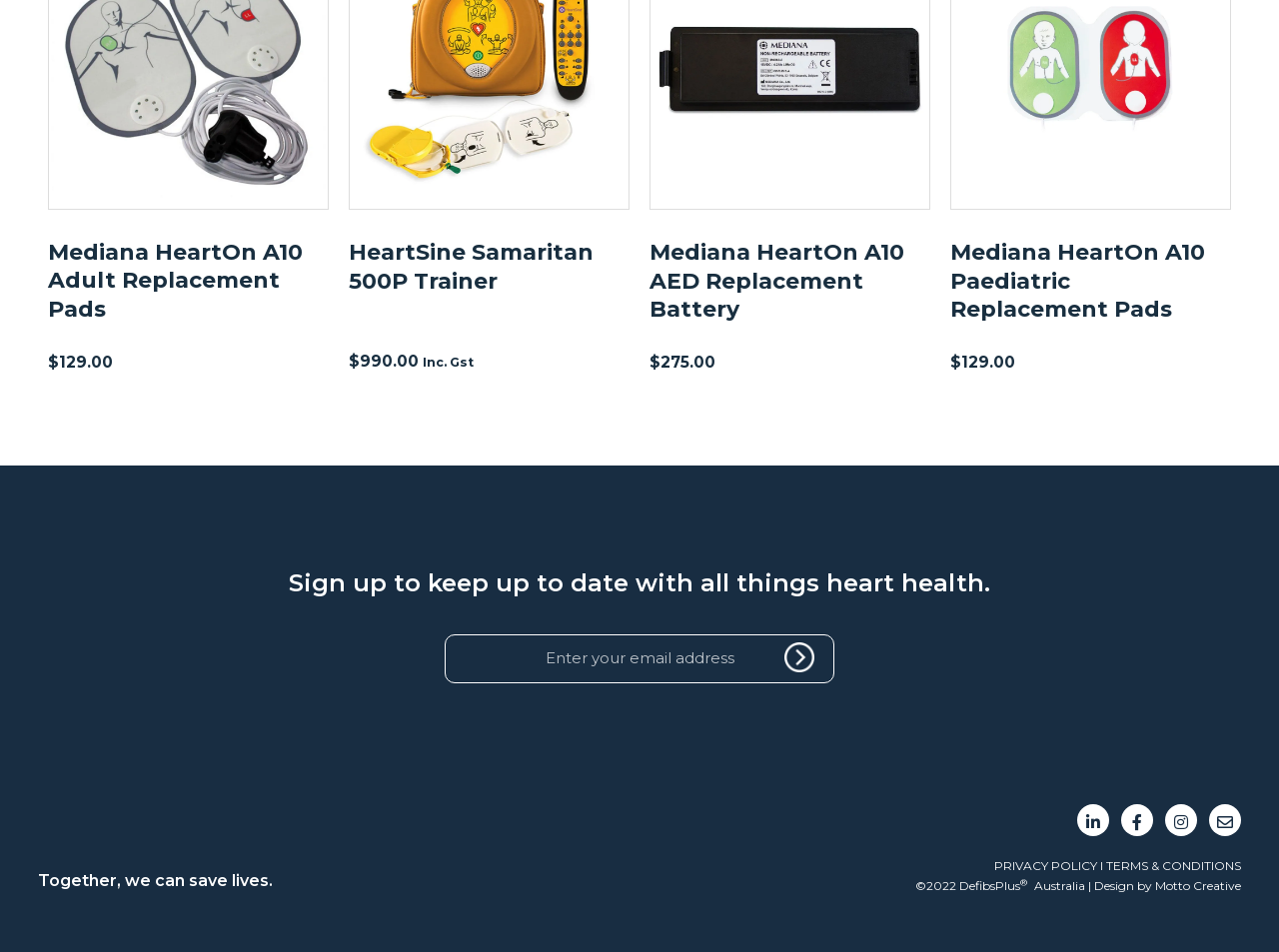Identify the bounding box coordinates of the clickable section necessary to follow the following instruction: "View the privacy policy". The coordinates should be presented as four float numbers from 0 to 1, i.e., [left, top, right, bottom].

[0.777, 0.902, 0.857, 0.918]